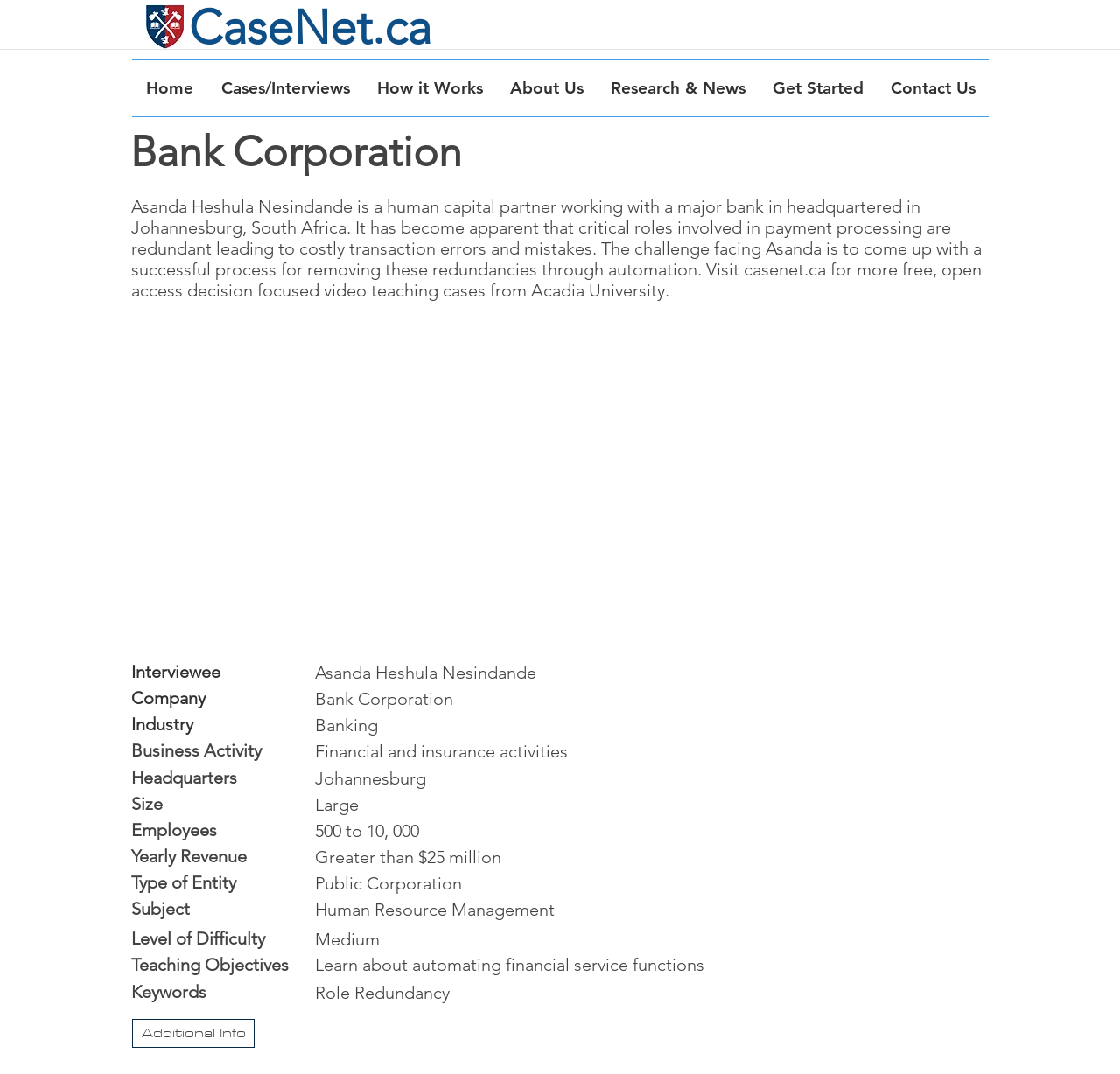What is the teaching objective of the case study?
Carefully examine the image and provide a detailed answer to the question.

The teaching objective of the case study is mentioned in the StaticText 'Teaching Objectives' as 'Learn about automating financial service functions'.